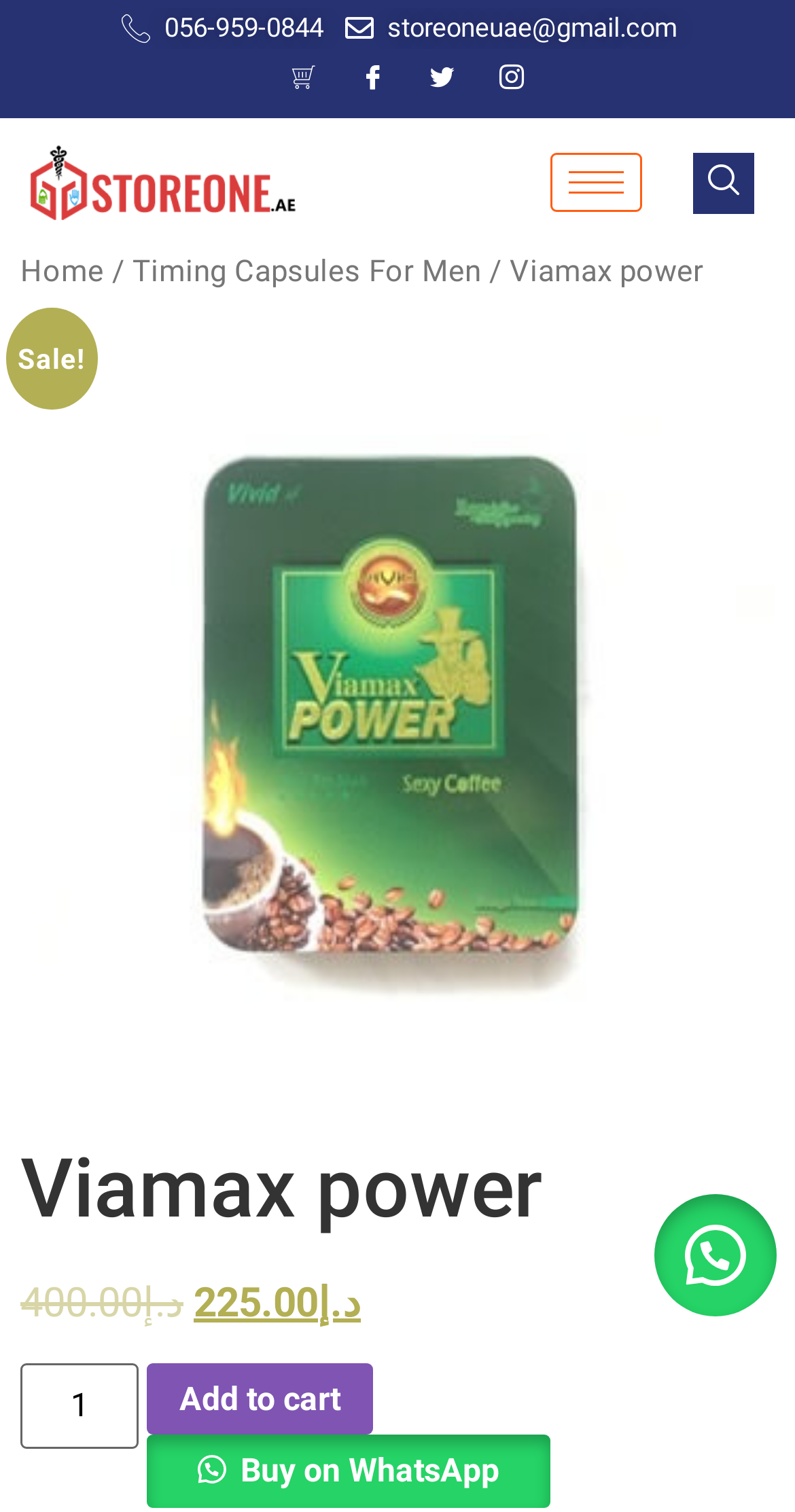What is the email address to contact?
Based on the visual content, answer with a single word or a brief phrase.

storeoneuae@gmail.com